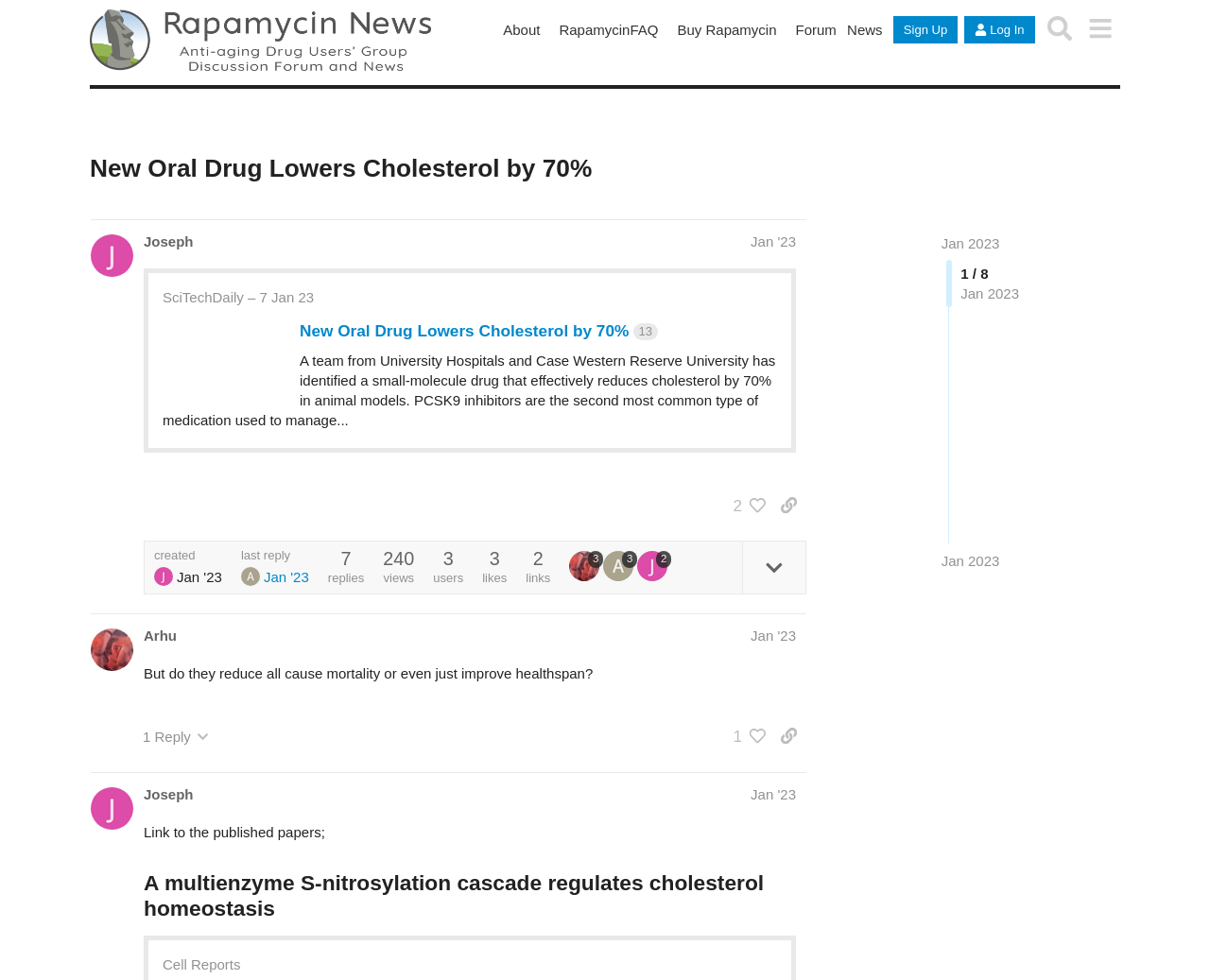How many replies does the first post have?
Your answer should be a single word or phrase derived from the screenshot.

7